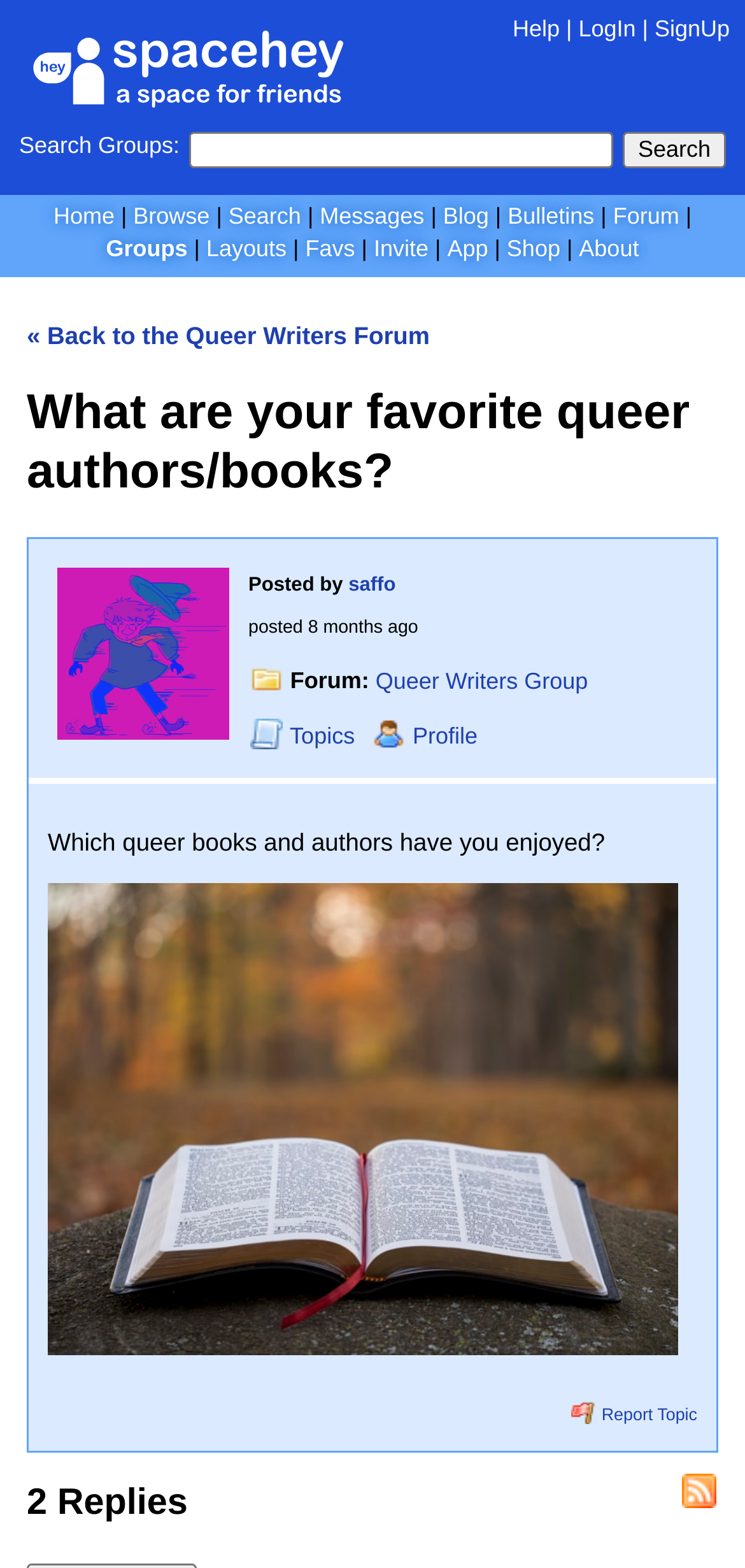Please determine the bounding box coordinates of the area that needs to be clicked to complete this task: 'Search for groups'. The coordinates must be four float numbers between 0 and 1, formatted as [left, top, right, bottom].

[0.254, 0.084, 0.823, 0.108]